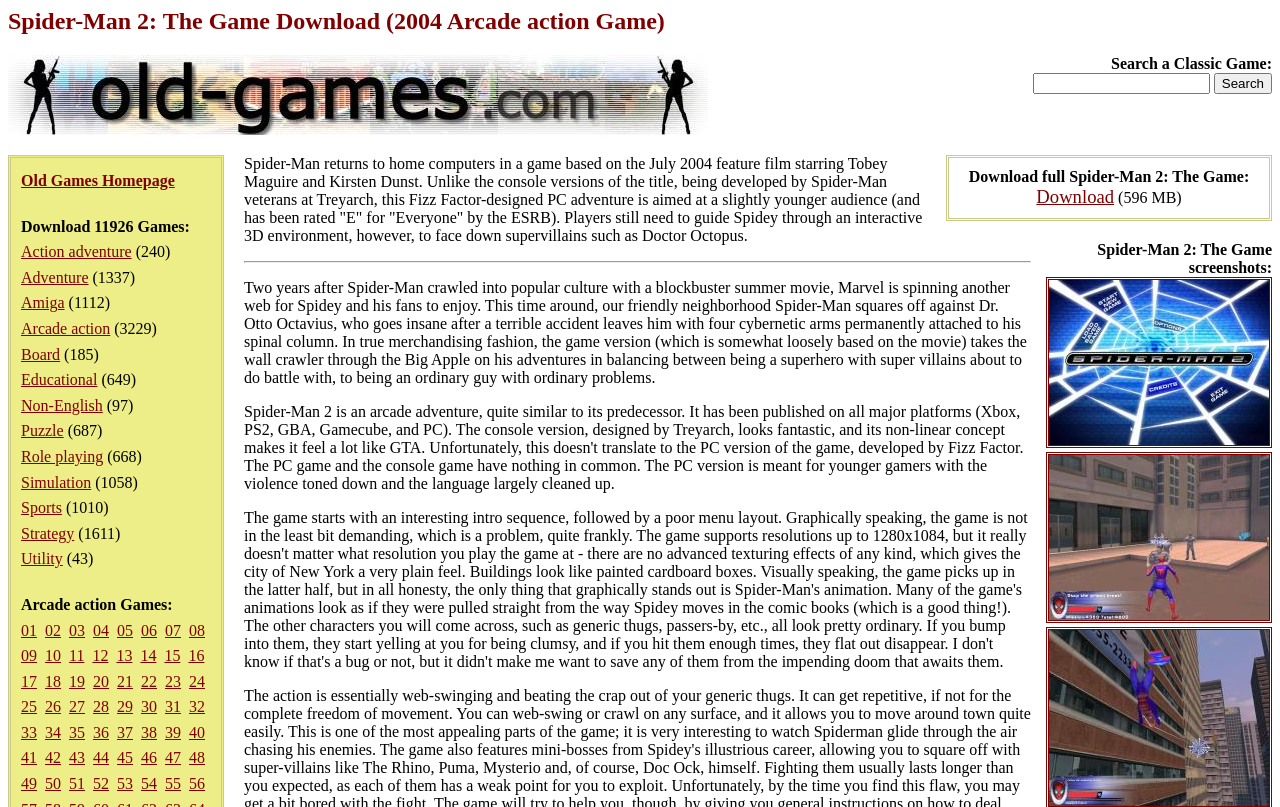Locate the bounding box coordinates of the clickable region to complete the following instruction: "Read more about consent info."

None